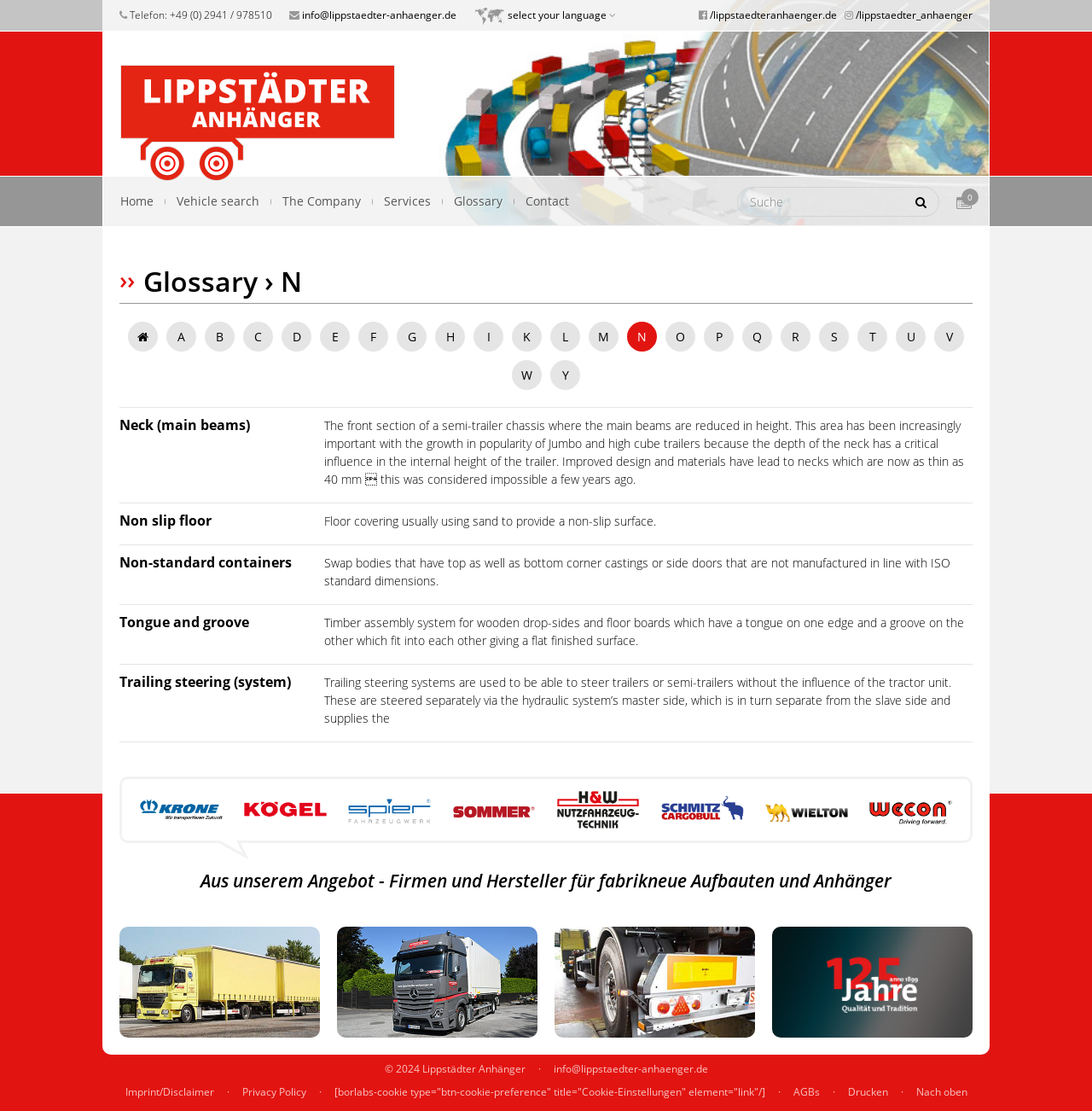Bounding box coordinates must be specified in the format (top-left x, top-left y, bottom-right x, bottom-right y). All values should be floating point numbers between 0 and 1. What are the bounding box coordinates of the UI element described as: select your language

[0.434, 0.007, 0.564, 0.02]